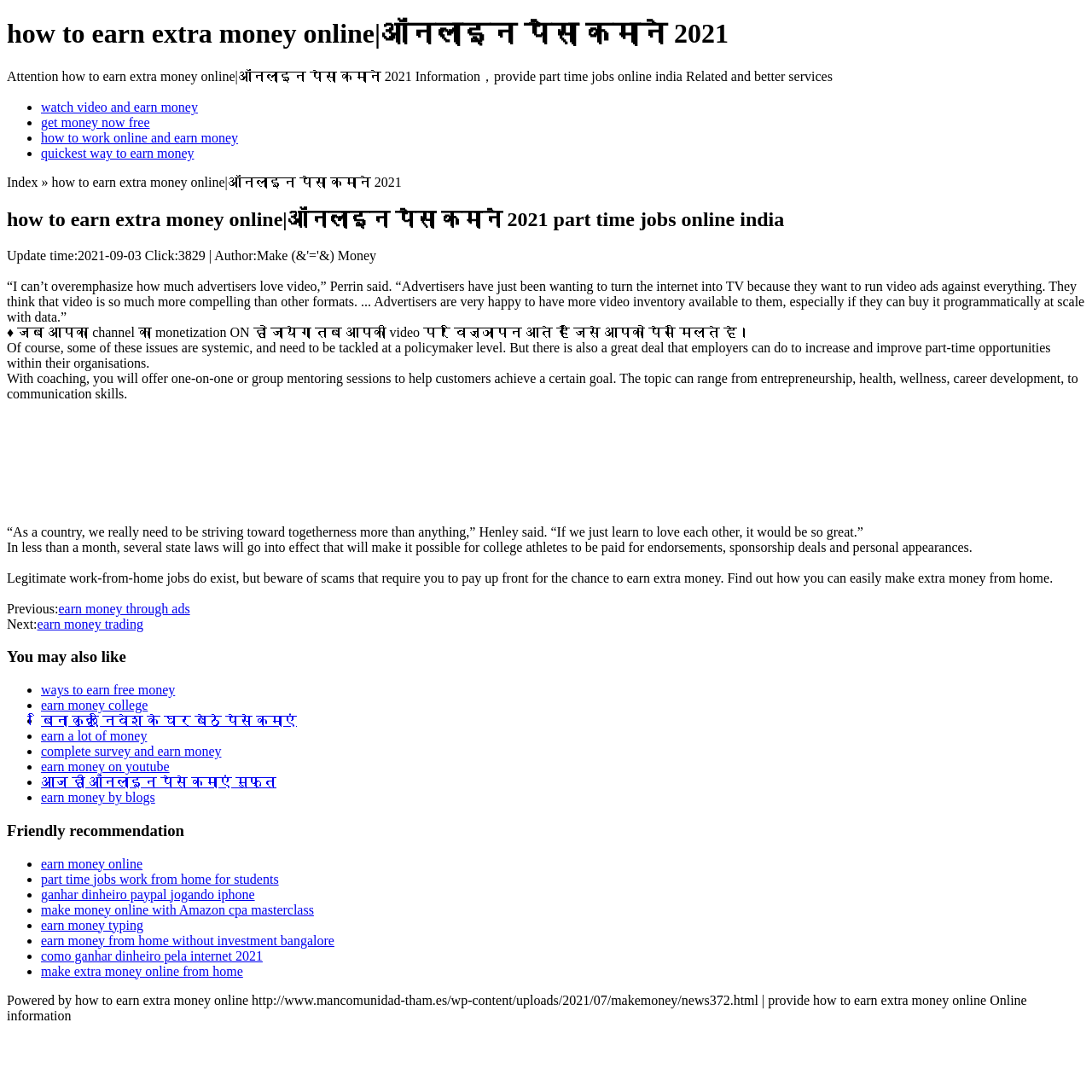What is the main heading displayed on the webpage? Please provide the text.

how to earn extra money online|ऑनलाइन पैसा कमाने 2021